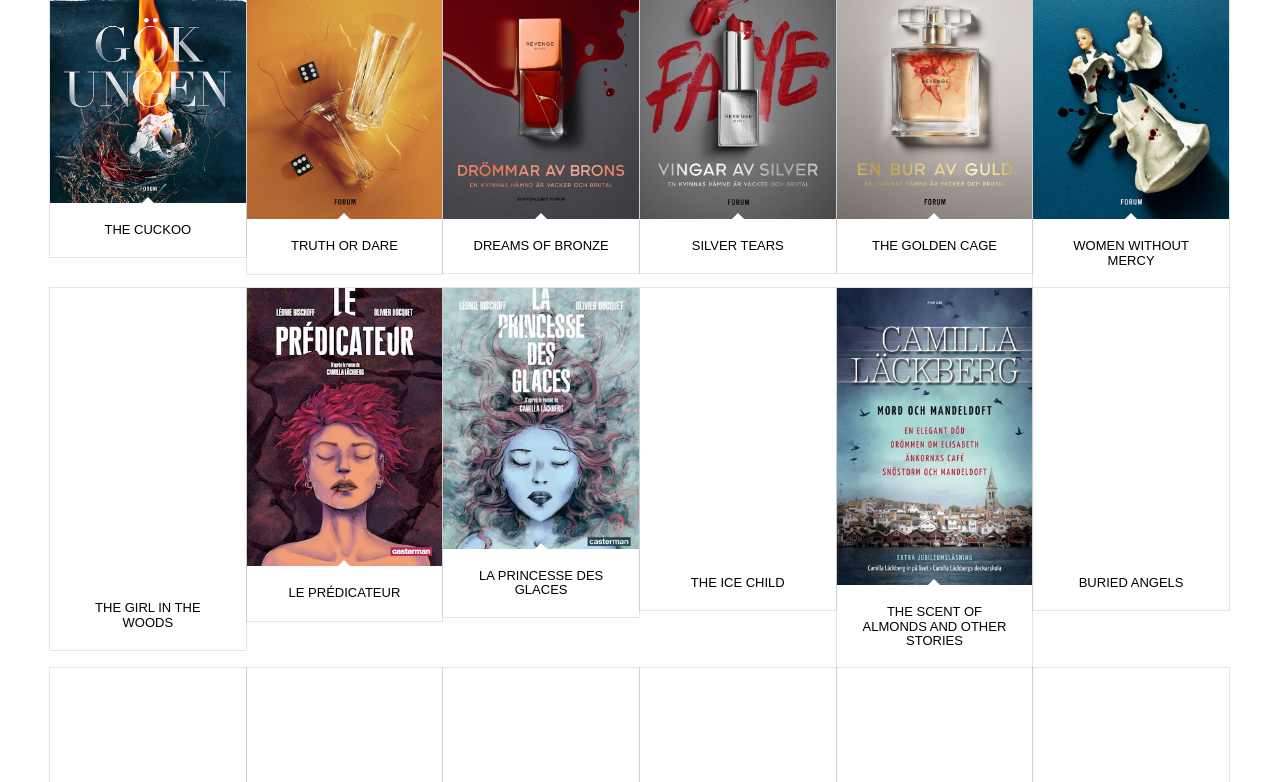Please locate the bounding box coordinates of the element that should be clicked to complete the given instruction: "Explore LE PRÉDICATEUR".

[0.225, 0.749, 0.313, 0.768]